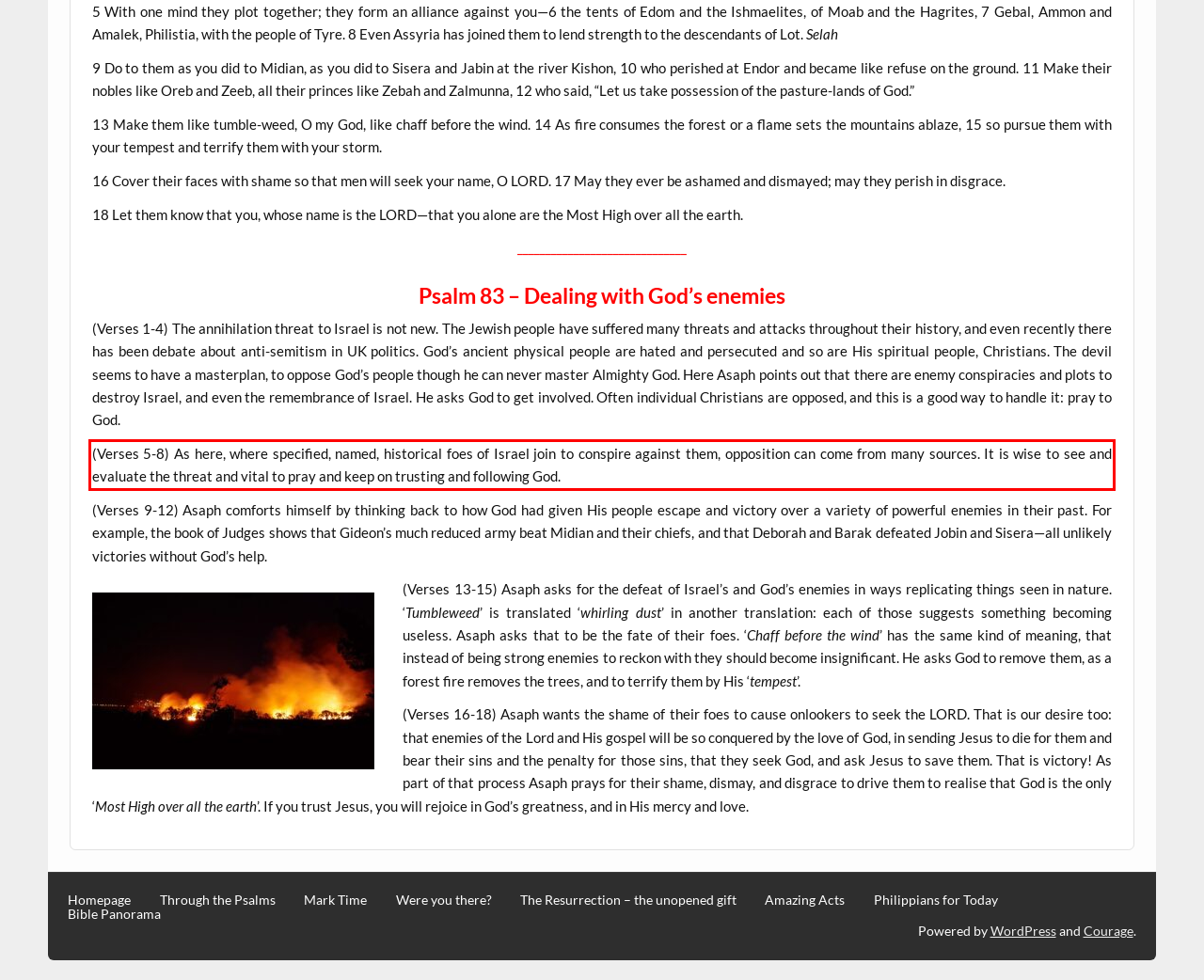Observe the screenshot of the webpage that includes a red rectangle bounding box. Conduct OCR on the content inside this red bounding box and generate the text.

(Verses 5-8) As here, where specified, named, historical foes of Israel join to conspire against them, opposition can come from many sources. It is wise to see and evaluate the threat and vital to pray and keep on trusting and following God.